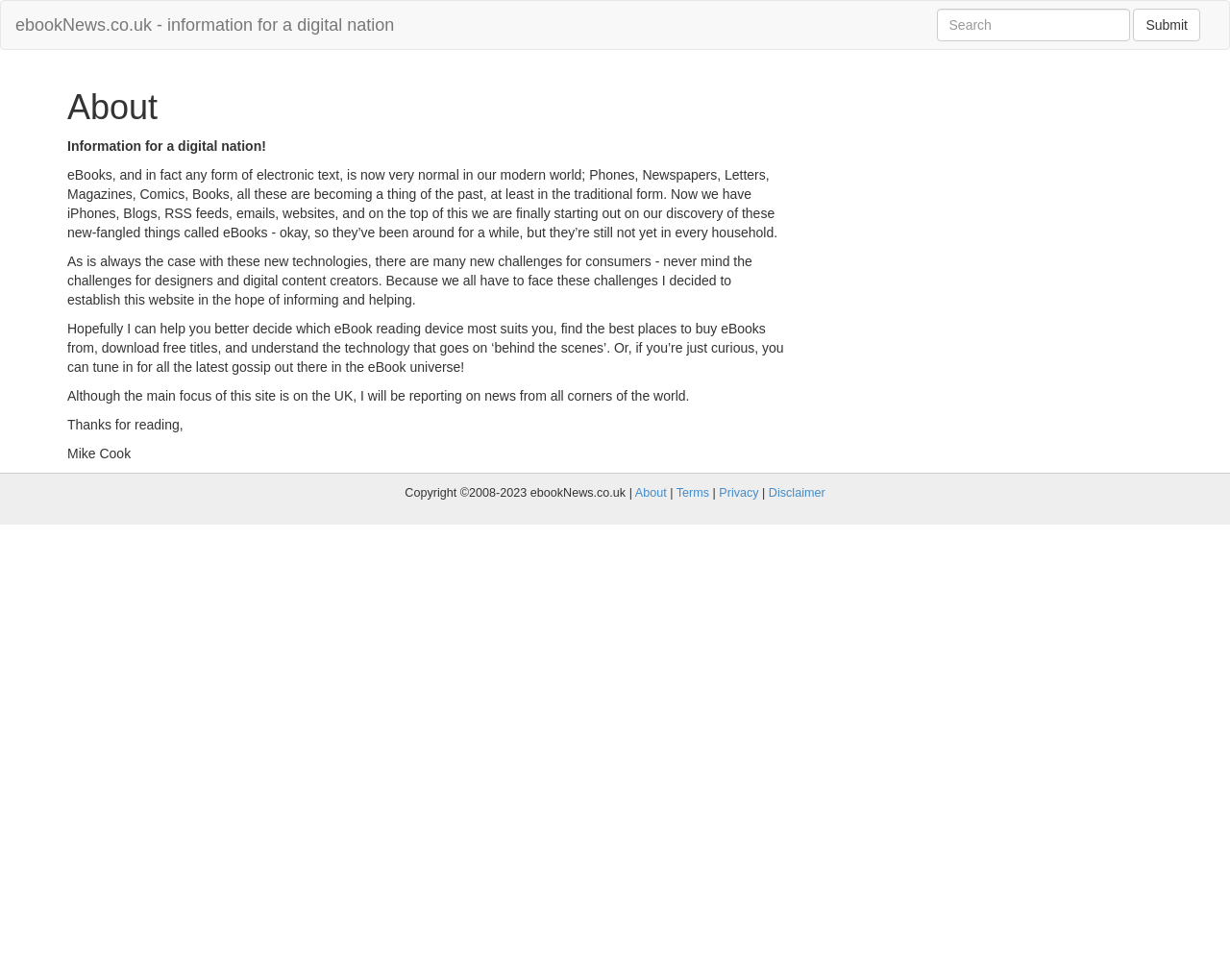Using the details in the image, give a detailed response to the question below:
Who is the author of the website?

The static text element at the bottom of the webpage contains the name 'Mike Cook', which suggests that Mike Cook is the author or creator of the website.